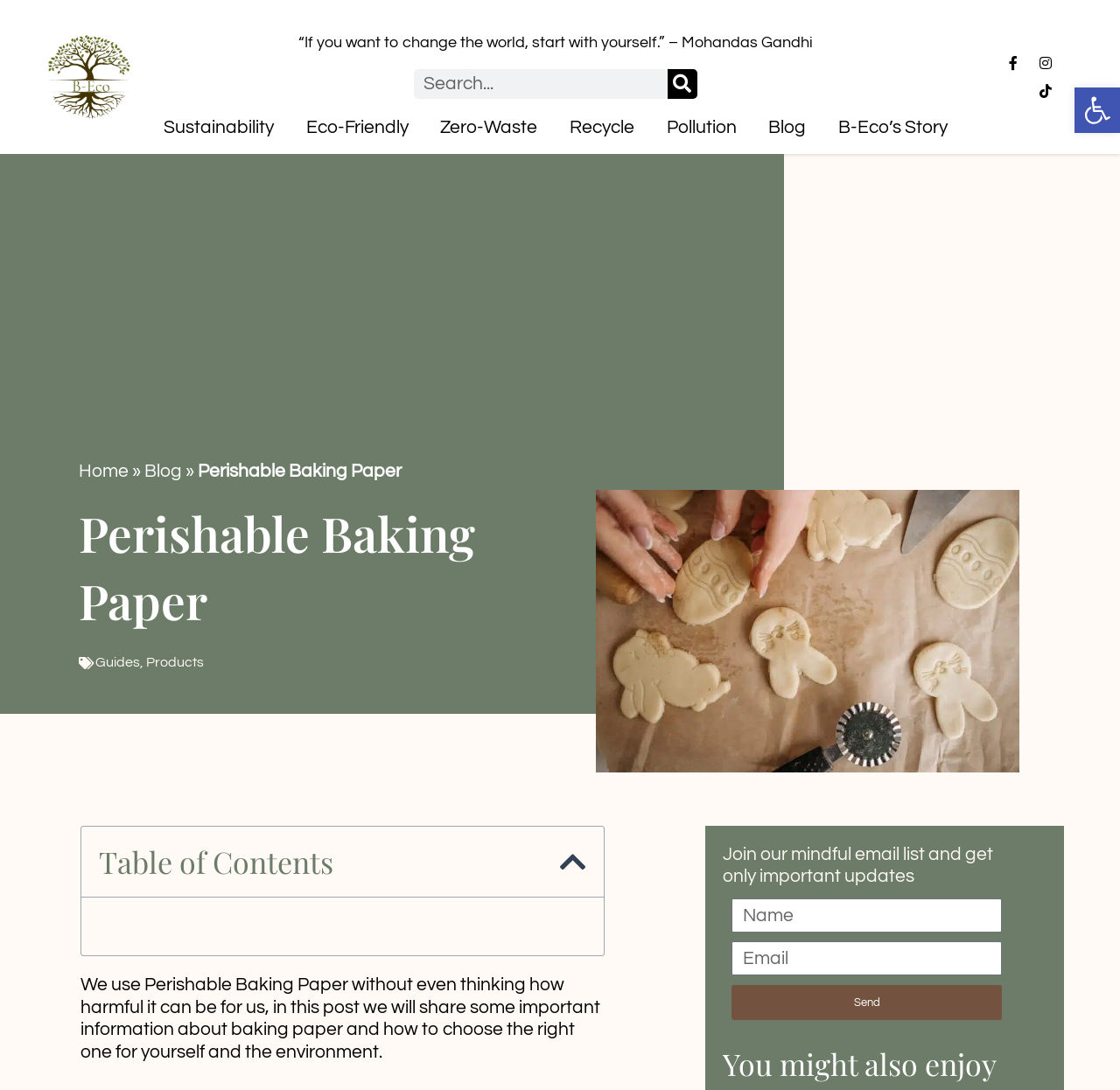Identify the bounding box coordinates for the UI element described as: "Pollution". The coordinates should be provided as four floats between 0 and 1: [left, top, right, bottom].

[0.581, 0.109, 0.672, 0.125]